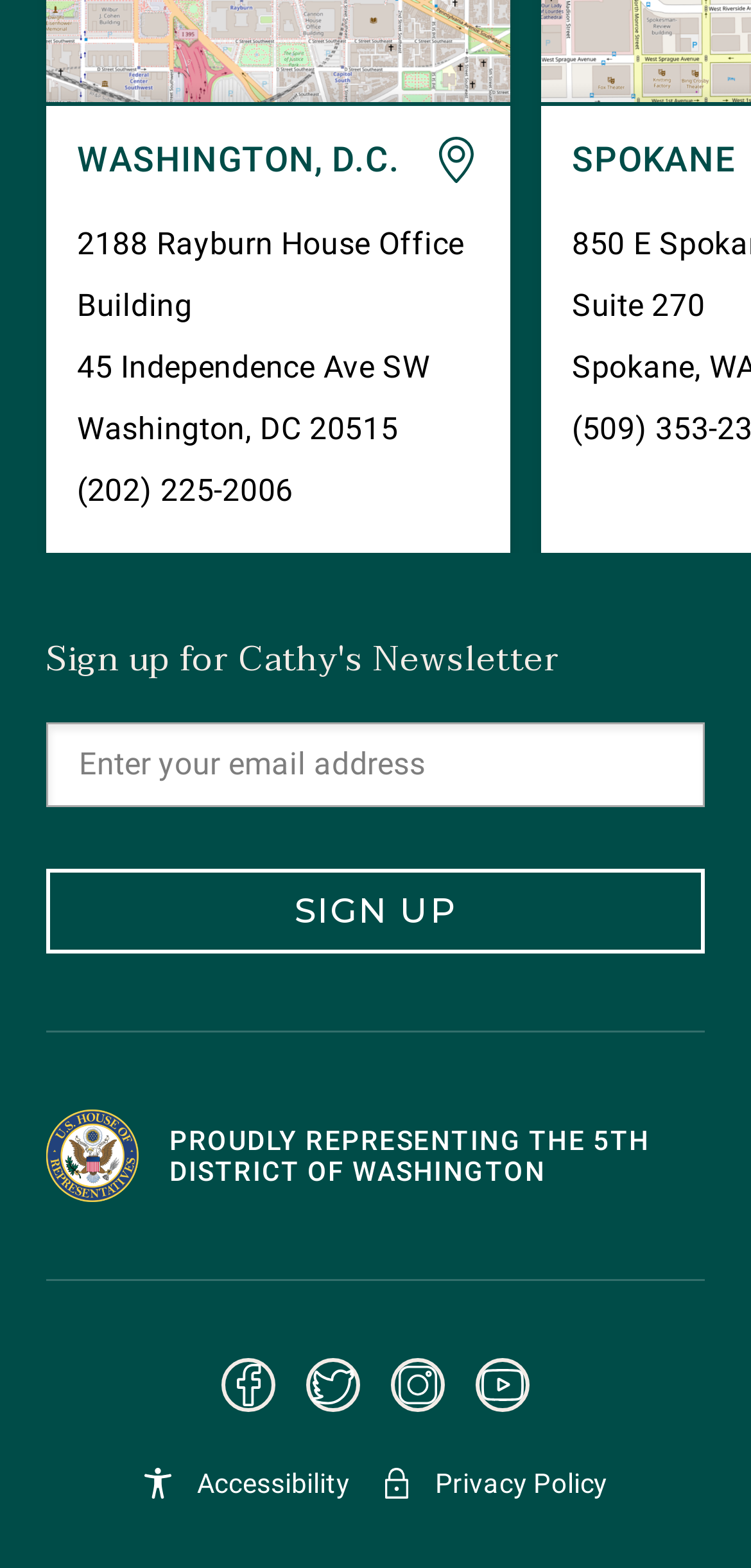Indicate the bounding box coordinates of the clickable region to achieve the following instruction: "Contact via phone."

[0.103, 0.301, 0.391, 0.324]